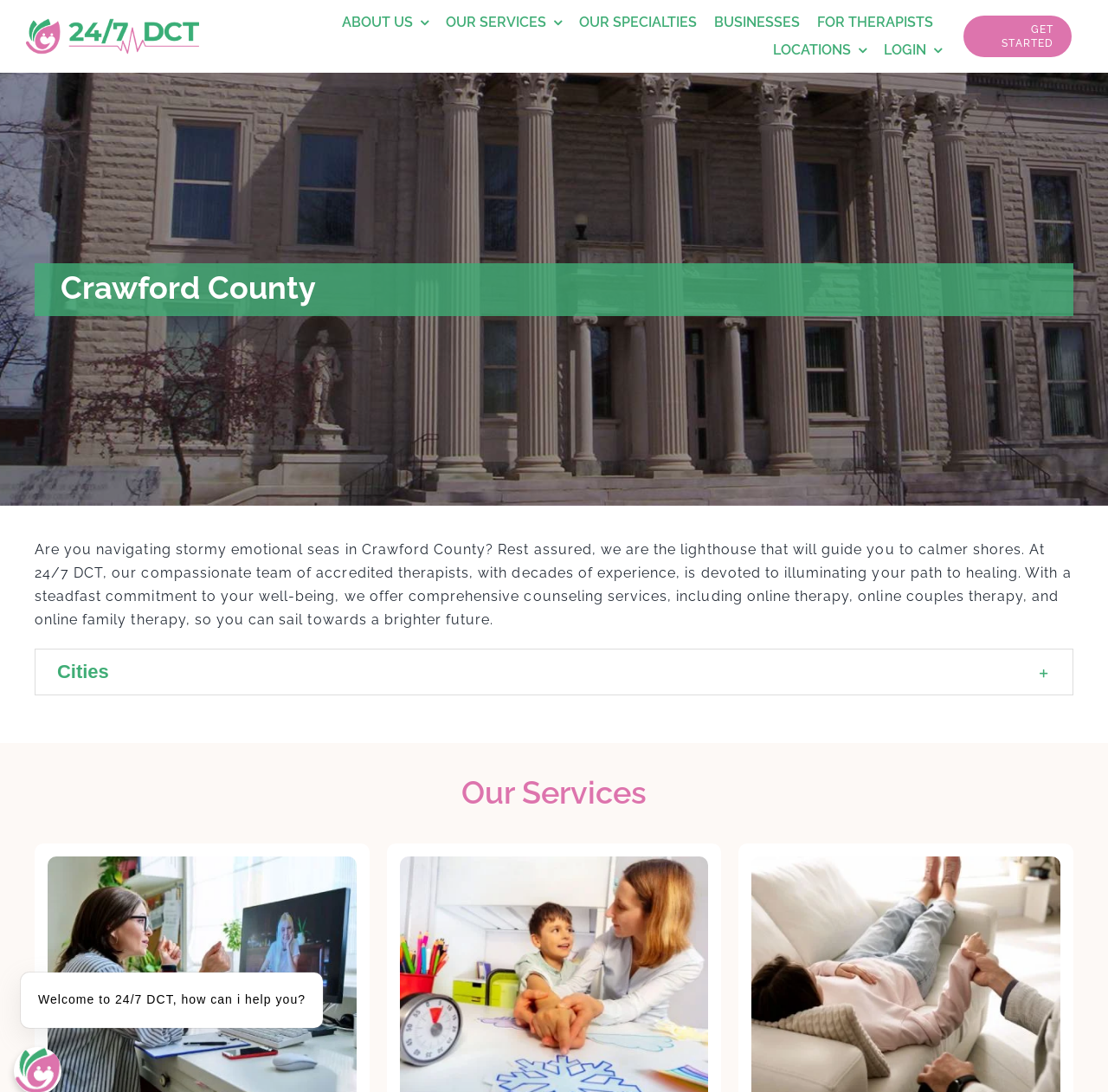What is the purpose of the 'GET STARTED' button?
Please provide a single word or phrase in response based on the screenshot.

To start therapy